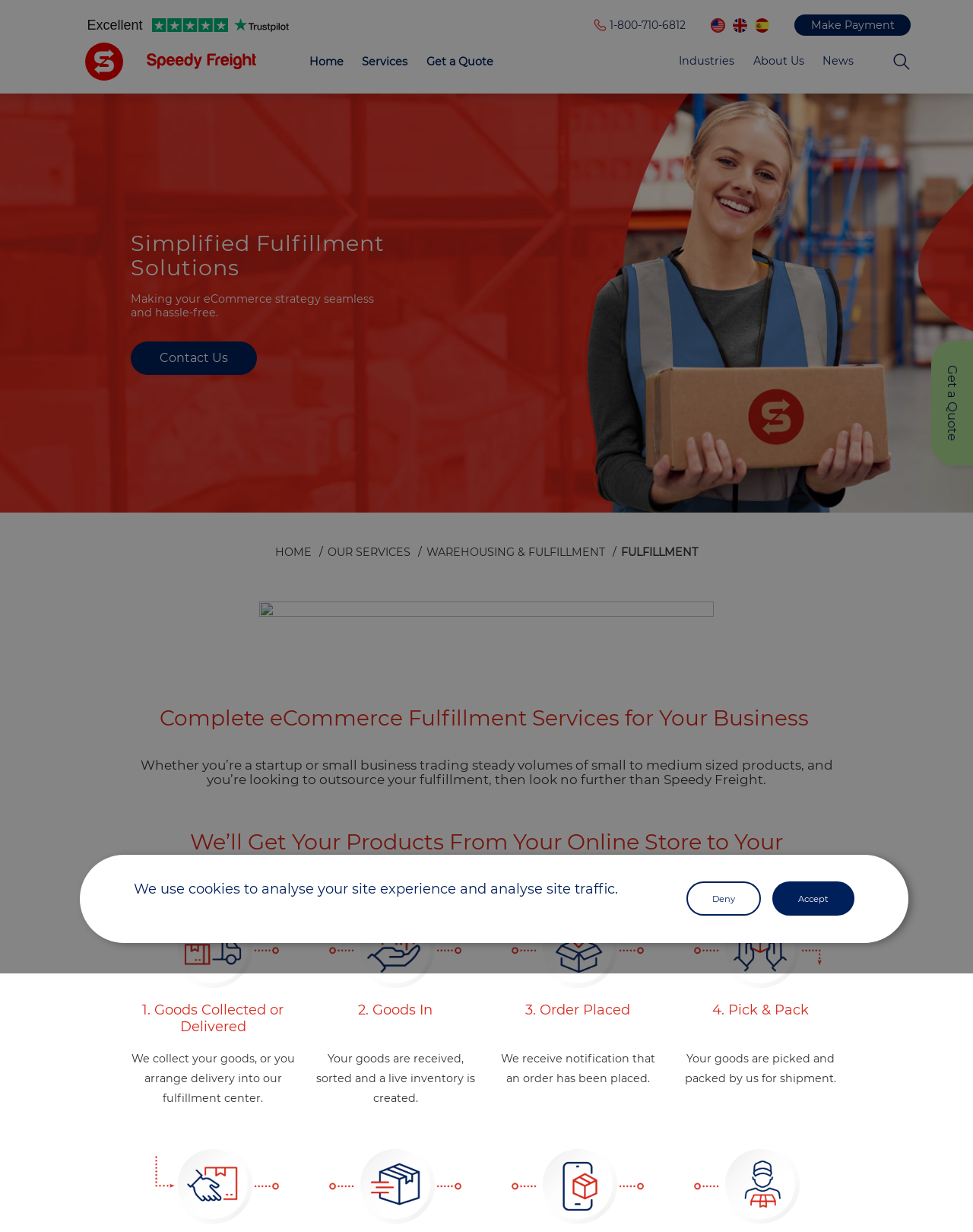What type of products does the website cater to?
Using the information from the image, answer the question thoroughly.

I inferred the type of products catered to by the website by analyzing the static text element 'Whether you’re a startup or small business trading steady volumes of small to medium sized products, and you’re looking to outsource your fulfillment, then look no further than Speedy Freight.' which suggests that the website is geared towards businesses that deal with small to medium sized products.